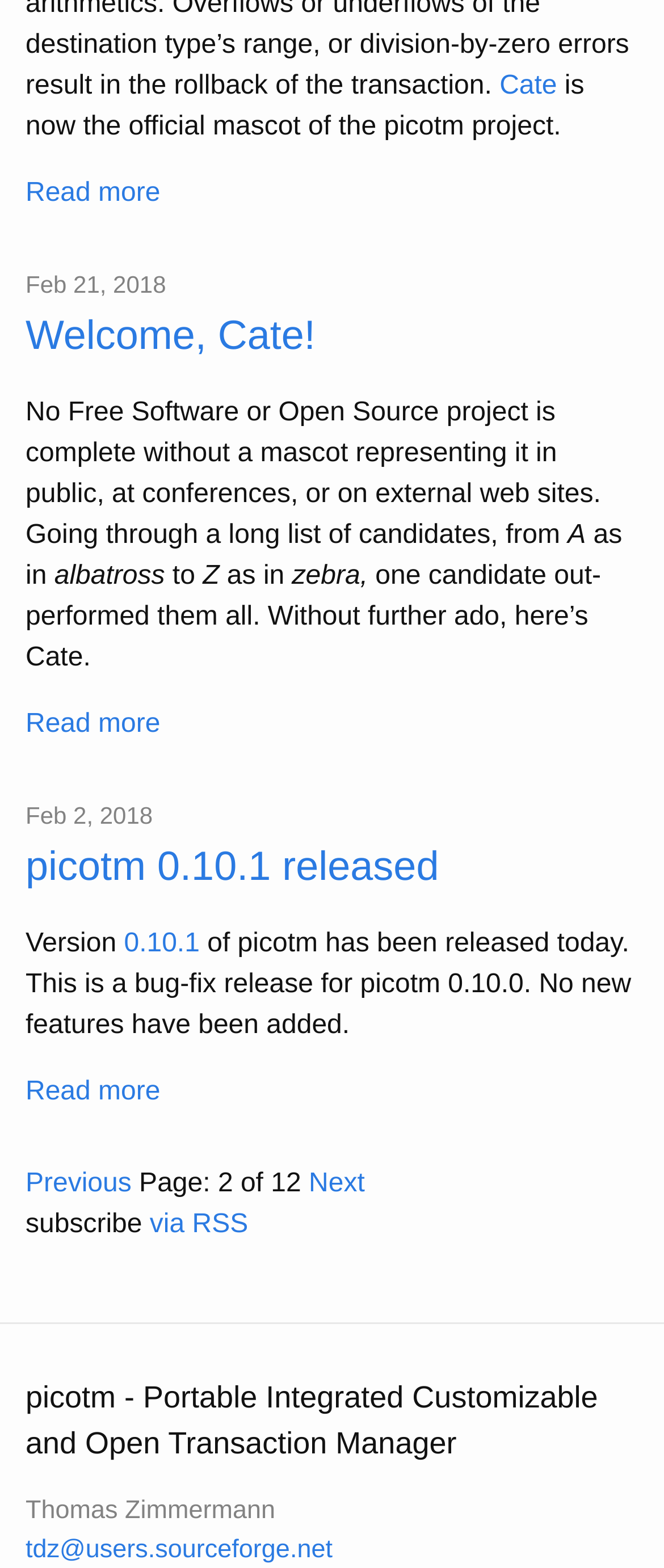From the webpage screenshot, identify the region described by Previous. Provide the bounding box coordinates as (top-left x, top-left y, bottom-right x, bottom-right y), with each value being a floating point number between 0 and 1.

[0.038, 0.746, 0.198, 0.764]